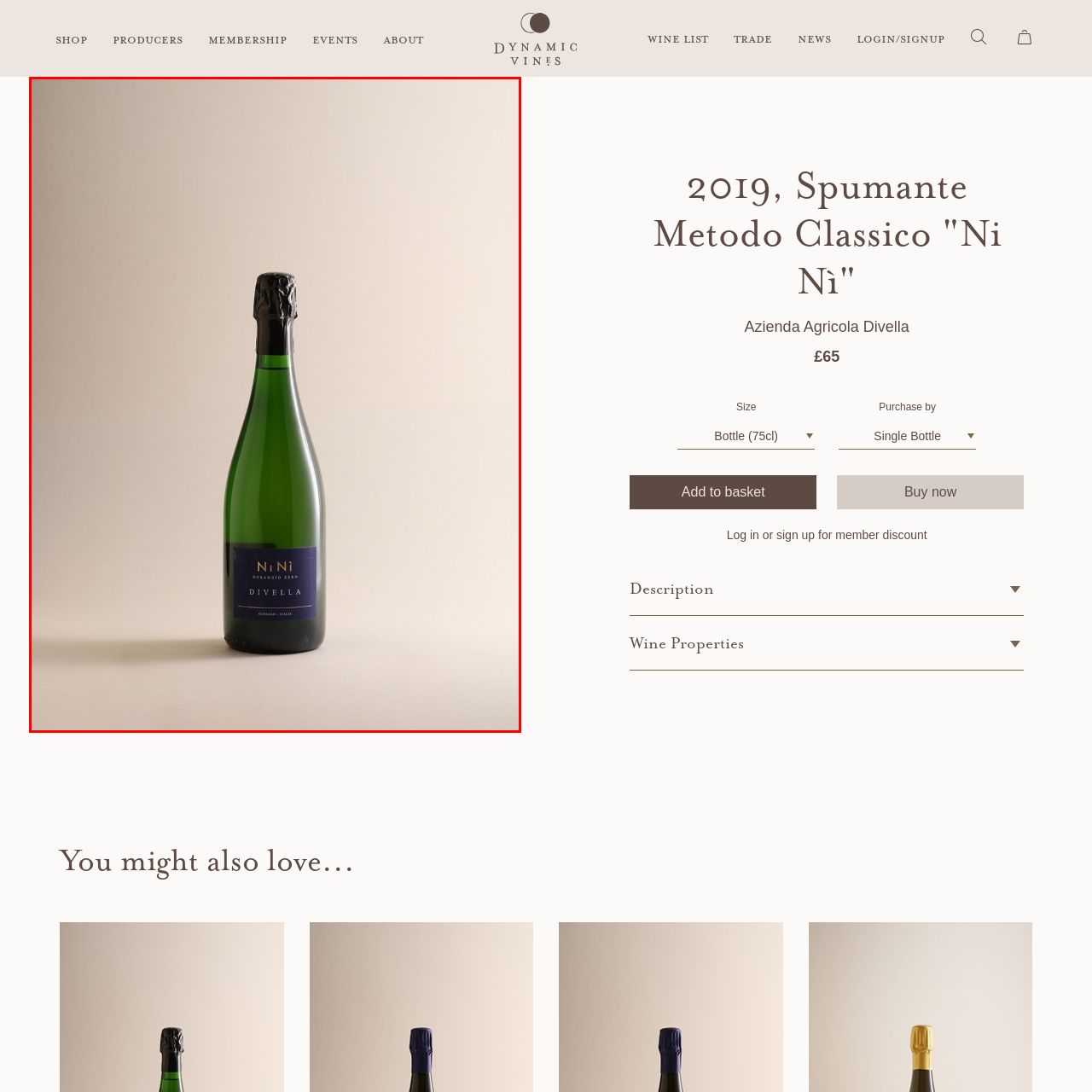Inspect the picture enclosed by the red border, What is the color of the foil cap? Provide your answer as a single word or phrase.

Black